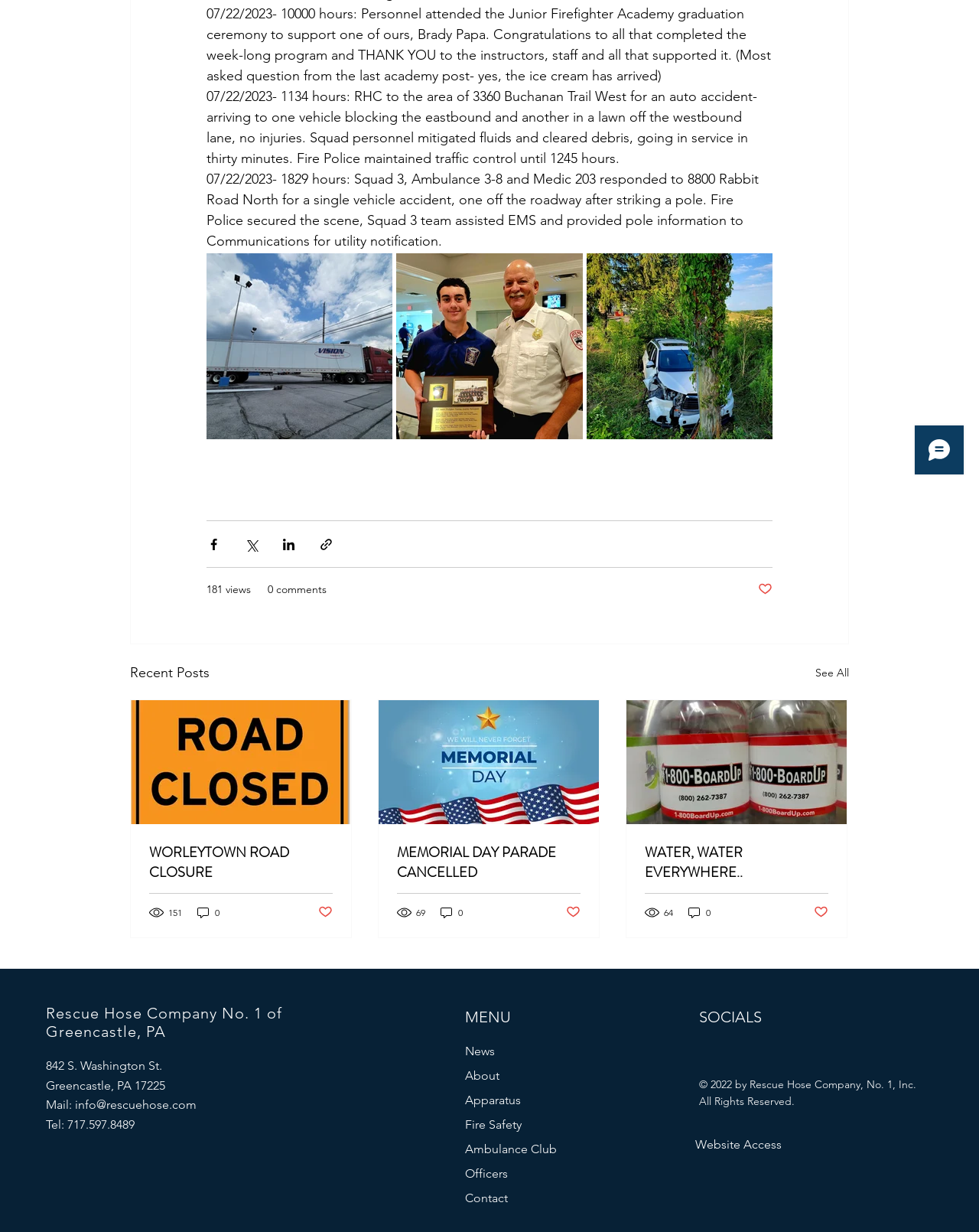Given the element description parent_node: MEMORIAL DAY PARADE CANCELLED, specify the bounding box coordinates of the corresponding UI element in the format (top-left x, top-left y, bottom-right x, bottom-right y). All values must be between 0 and 1.

[0.387, 0.568, 0.612, 0.669]